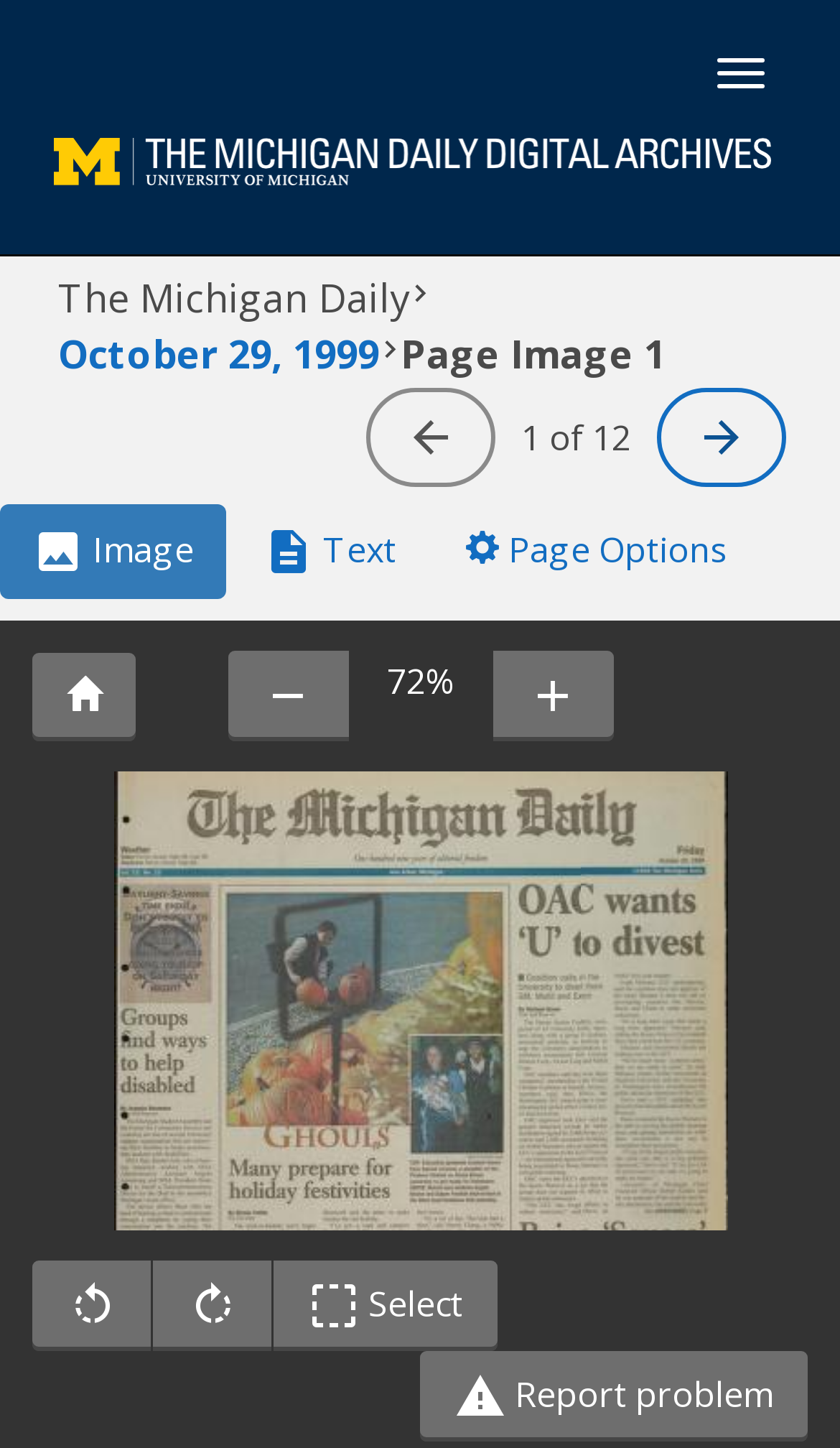Identify the bounding box coordinates of the element to click to follow this instruction: 'Switch to Text tab'. Ensure the coordinates are four float values between 0 and 1, provided as [left, top, right, bottom].

[0.274, 0.349, 0.51, 0.414]